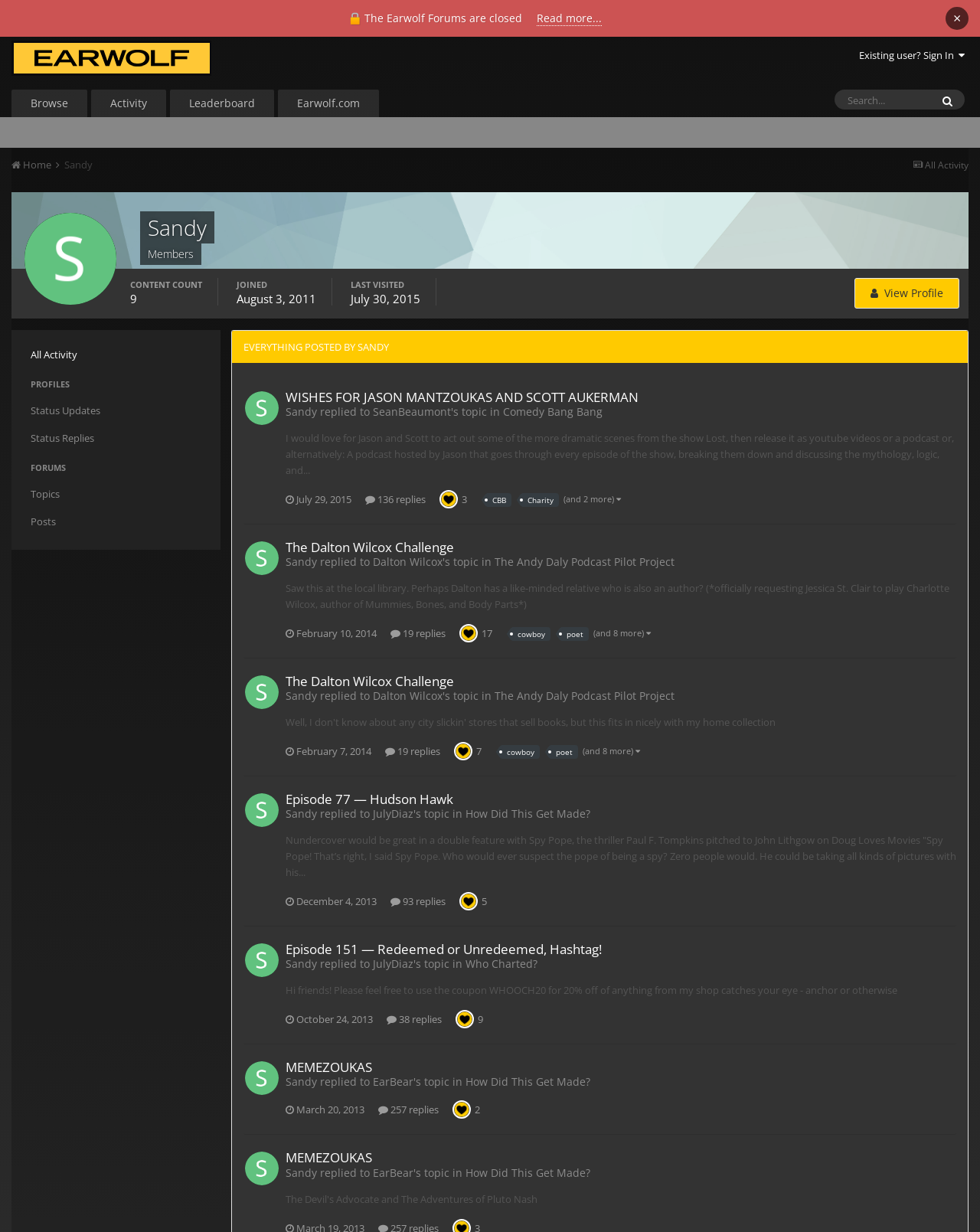Please identify the bounding box coordinates of the element that needs to be clicked to perform the following instruction: "Browse Earwolf forums".

[0.012, 0.073, 0.089, 0.095]